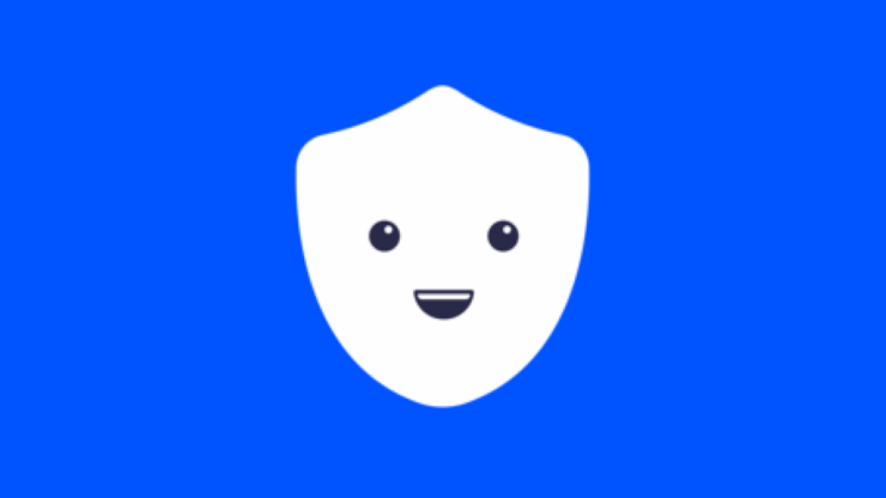Provide a thorough description of the contents of the image.

The image features a smiling shield icon set against a vibrant blue background. This friendly and inviting design symbolizes security and protection, reflecting the core concepts associated with a virtual private network (VPN) service, particularly Betternet. The cheerful expression on the shield suggests user-friendliness and accessibility, indicating an approachable service aimed at providing privacy and online security. This image serves as a visual representation of Betternet’s commitment to safeguarding user information while delivering a positive user experience.